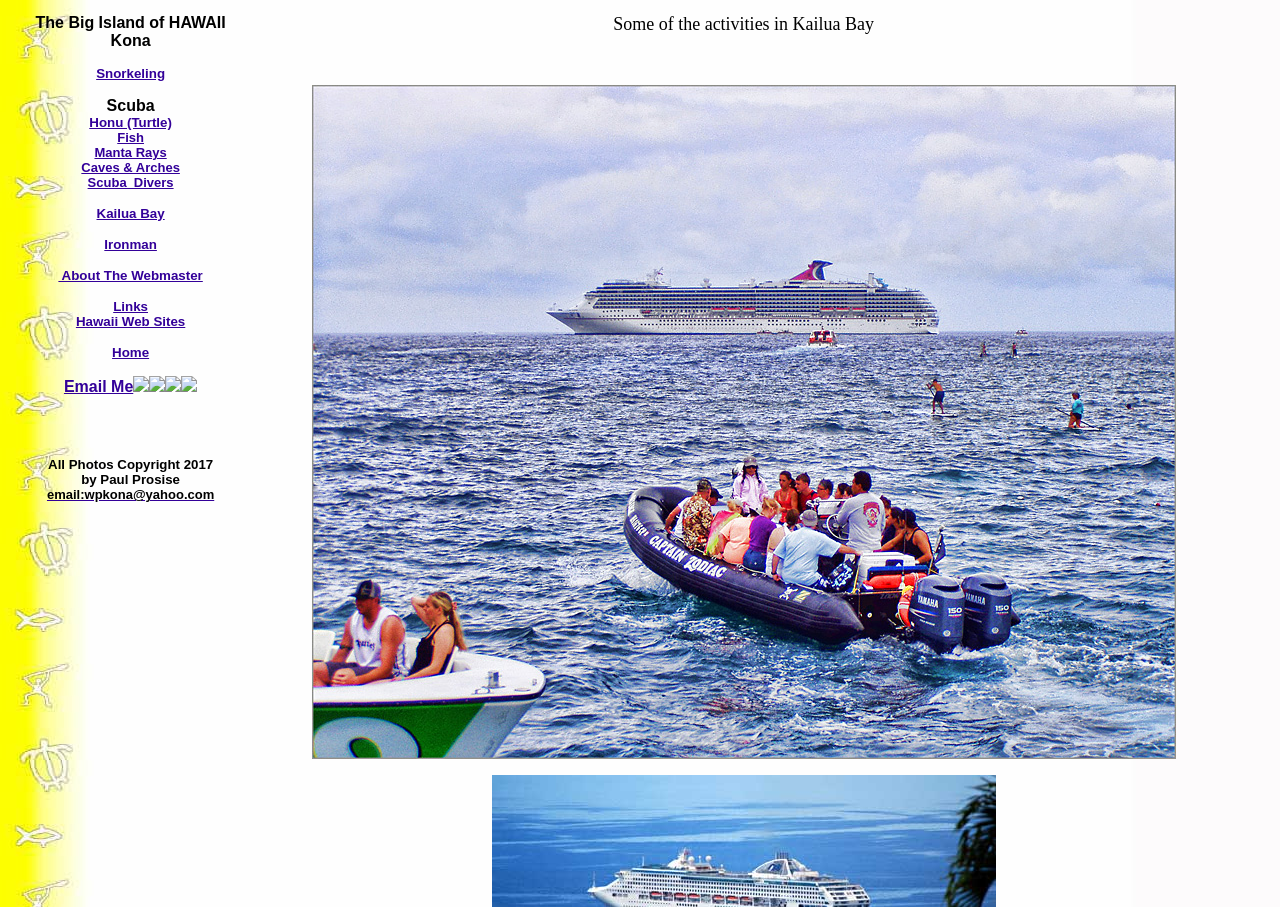By analyzing the image, answer the following question with a detailed response: How many images are there in the 'Email Me' section?

I examined the 'Email Me' section and found two image elements with bounding boxes [0.104, 0.415, 0.117, 0.432] and [0.117, 0.415, 0.129, 0.432], indicating that there are two images in this section.